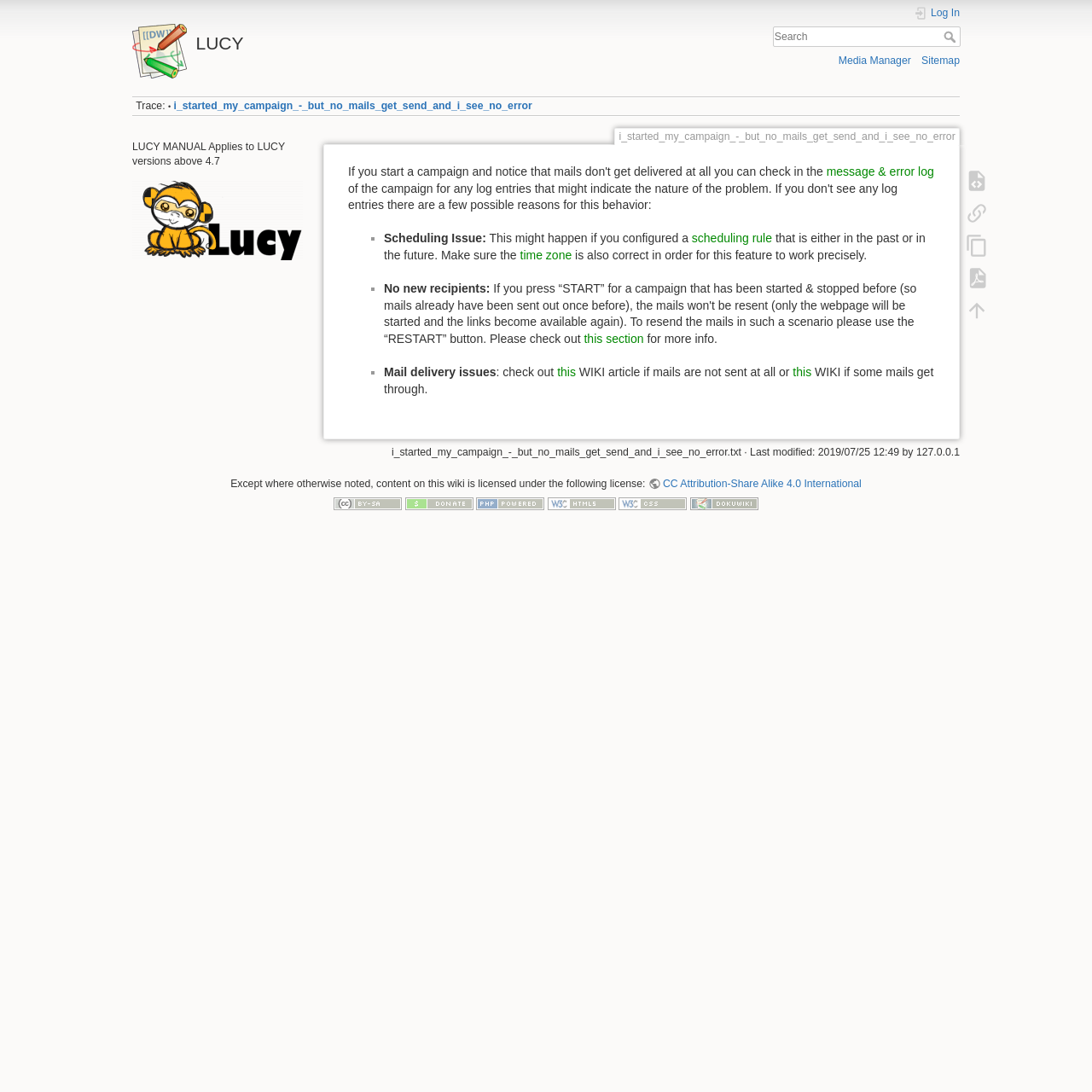Based on the element description: "this section", identify the UI element and provide its bounding box coordinates. Use four float numbers between 0 and 1, [left, top, right, bottom].

[0.535, 0.304, 0.589, 0.316]